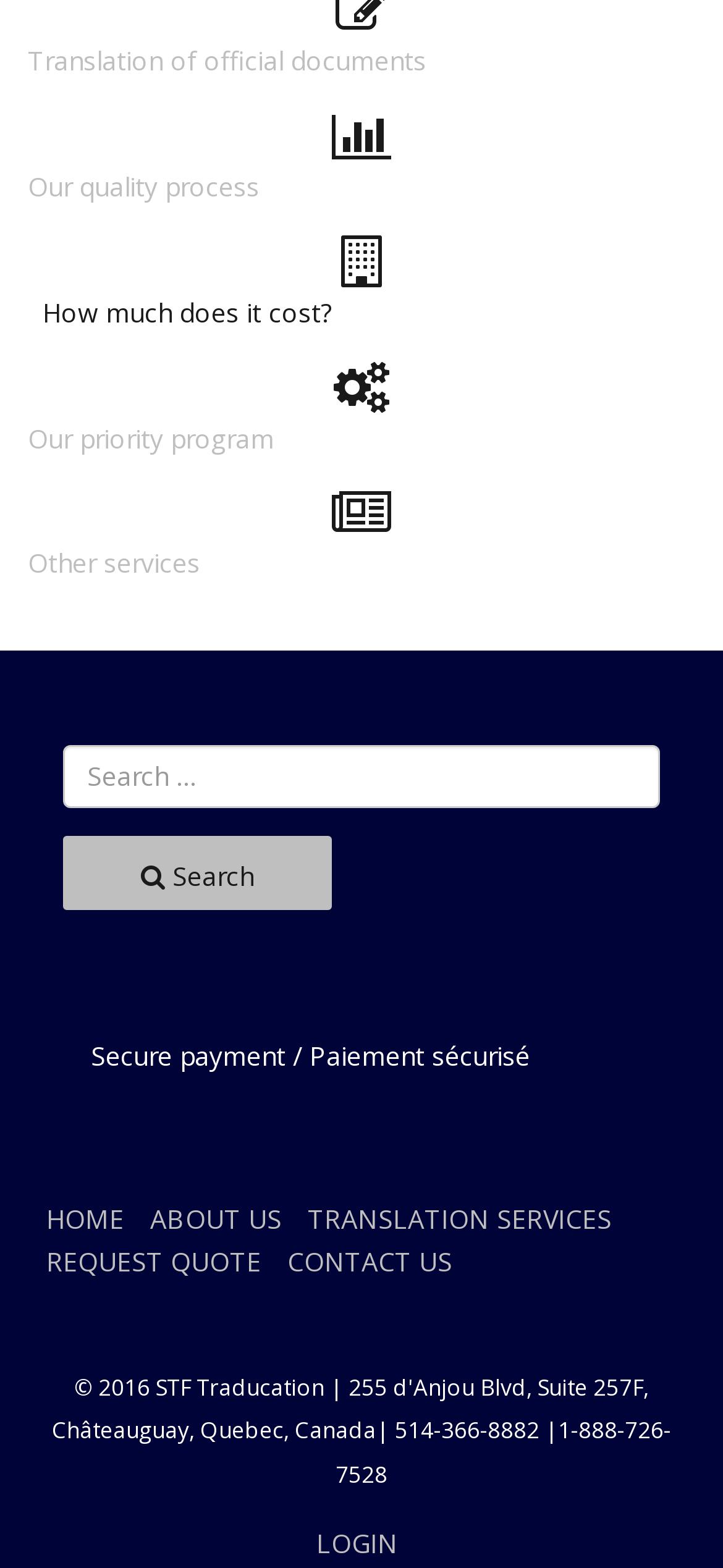Respond to the question below with a concise word or phrase:
What is the purpose of the textbox?

Search